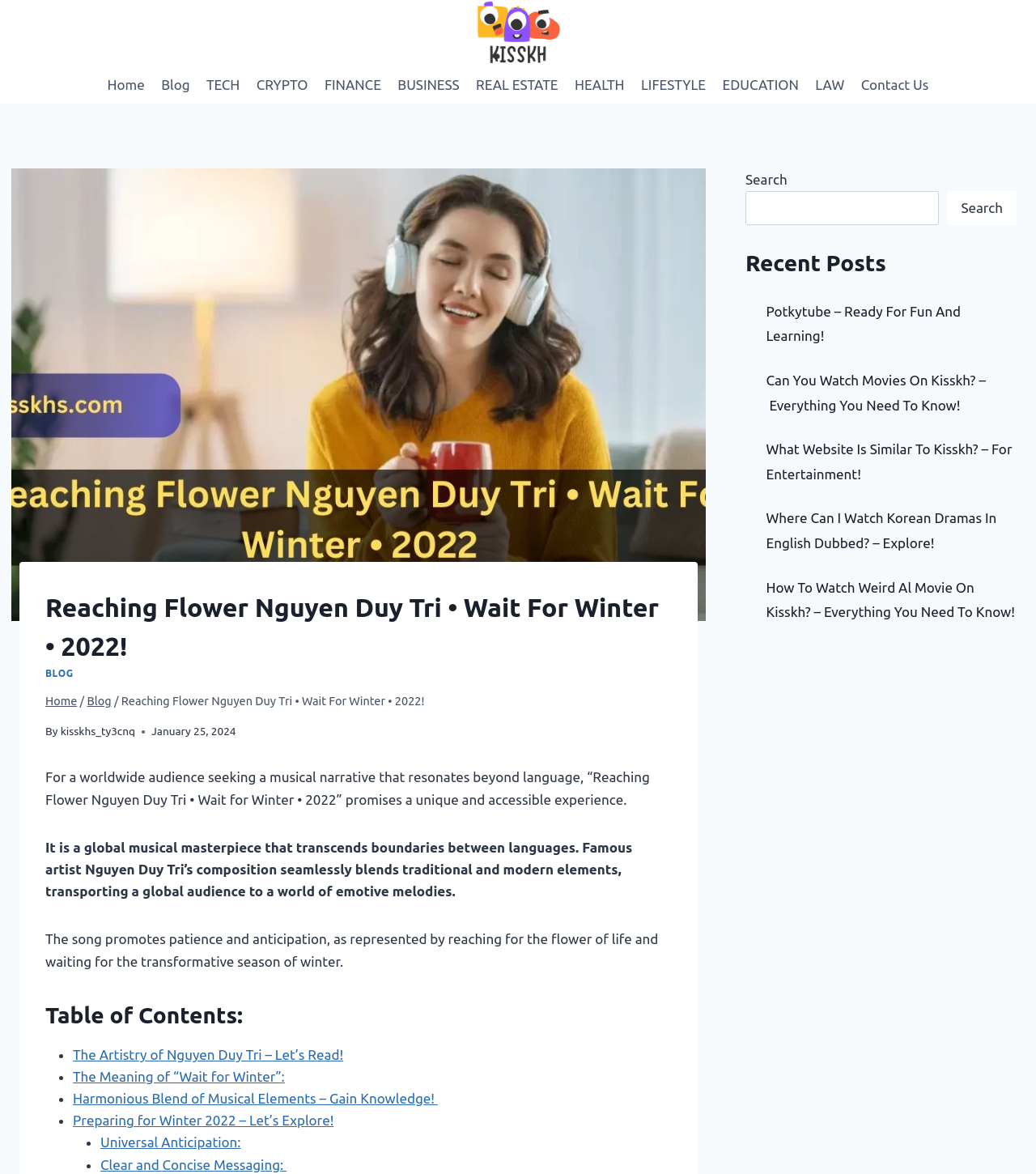Identify the bounding box coordinates necessary to click and complete the given instruction: "Explore the 'Recent Posts' section".

[0.72, 0.21, 0.981, 0.239]